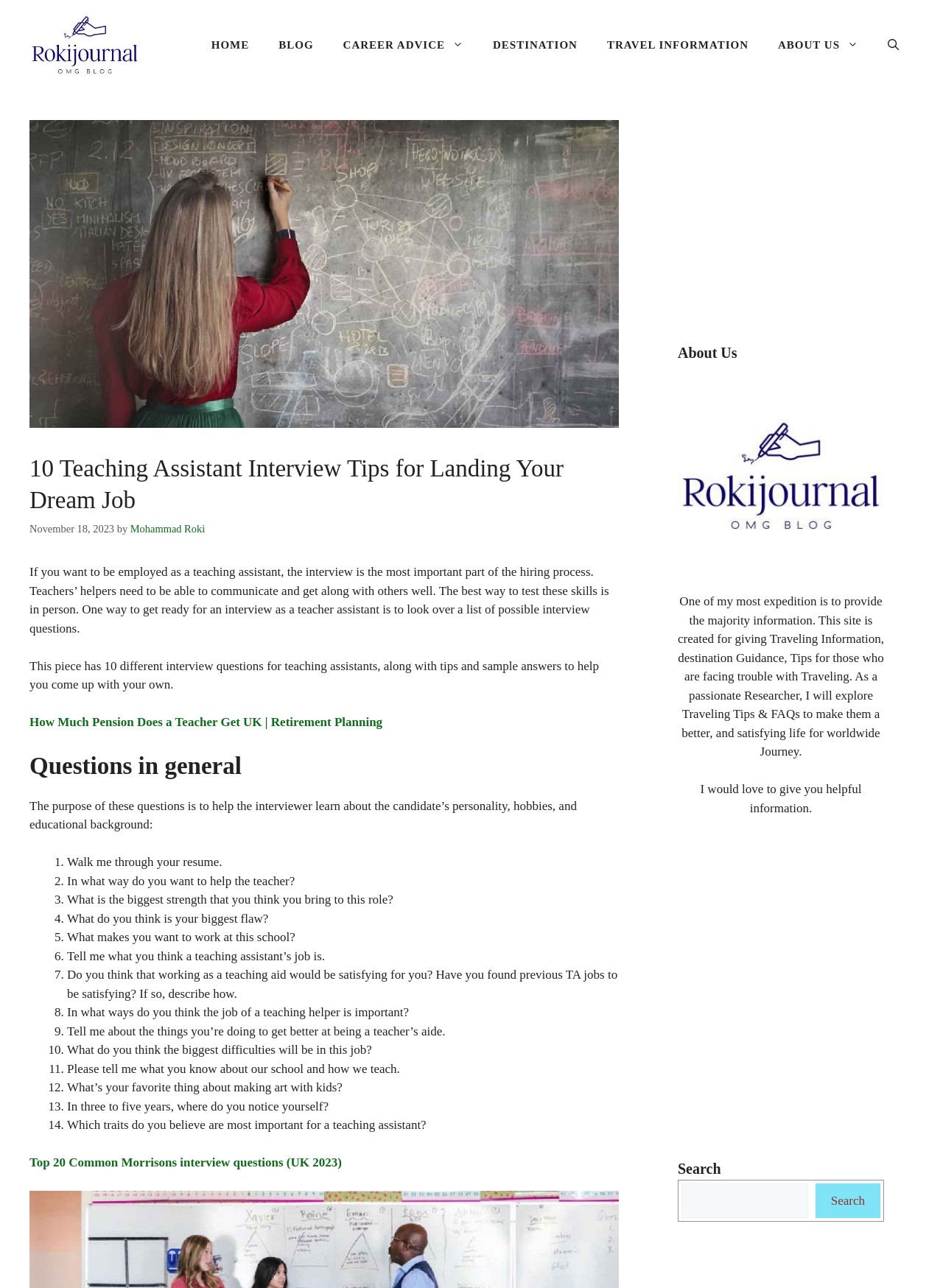Determine and generate the text content of the webpage's headline.

10 Teaching Assistant Interview Tips for Landing Your Dream Job